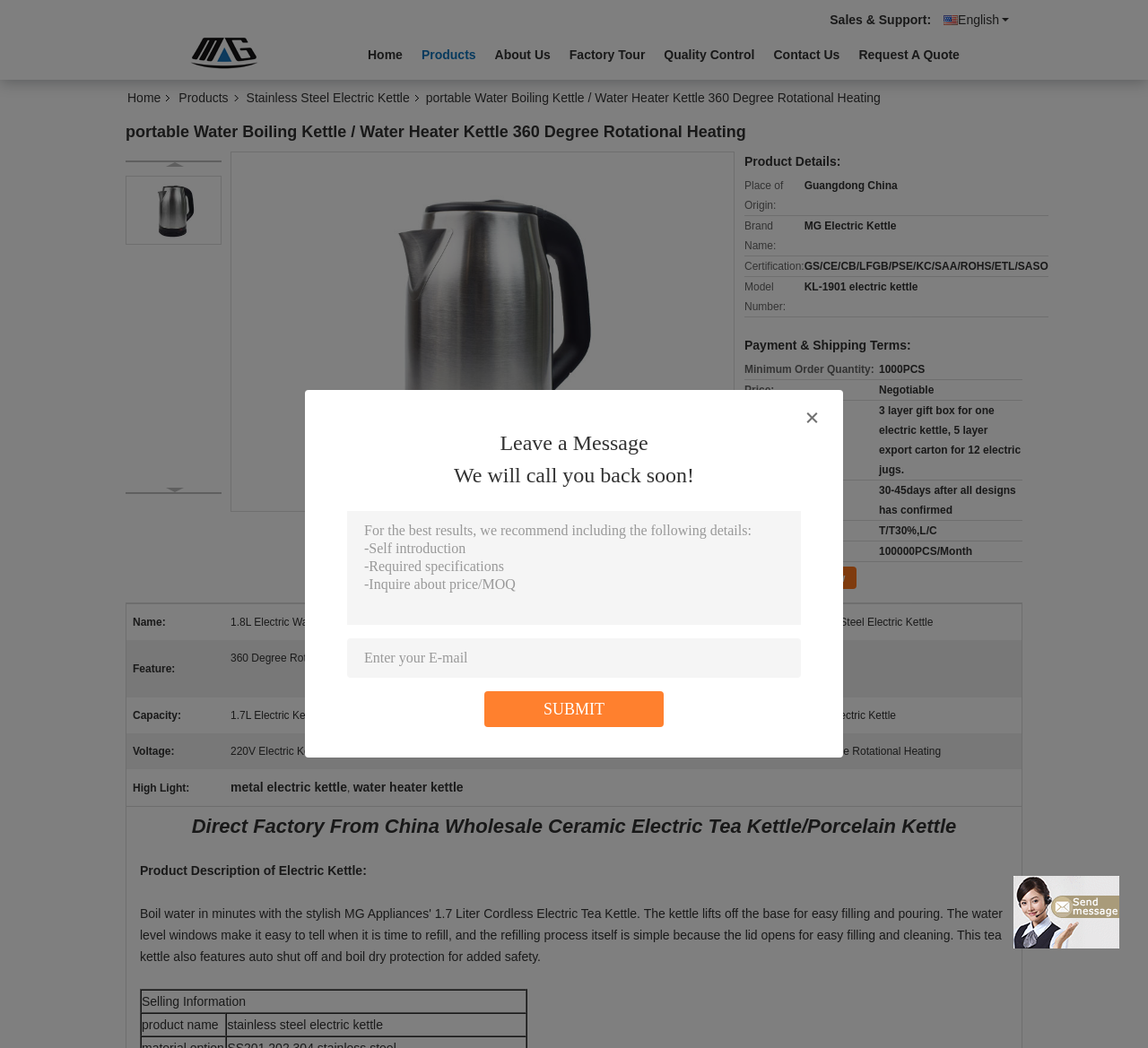Determine the bounding box coordinates of the region I should click to achieve the following instruction: "Click the Submit button". Ensure the bounding box coordinates are four float numbers between 0 and 1, i.e., [left, top, right, bottom].

[0.879, 0.834, 0.979, 0.907]